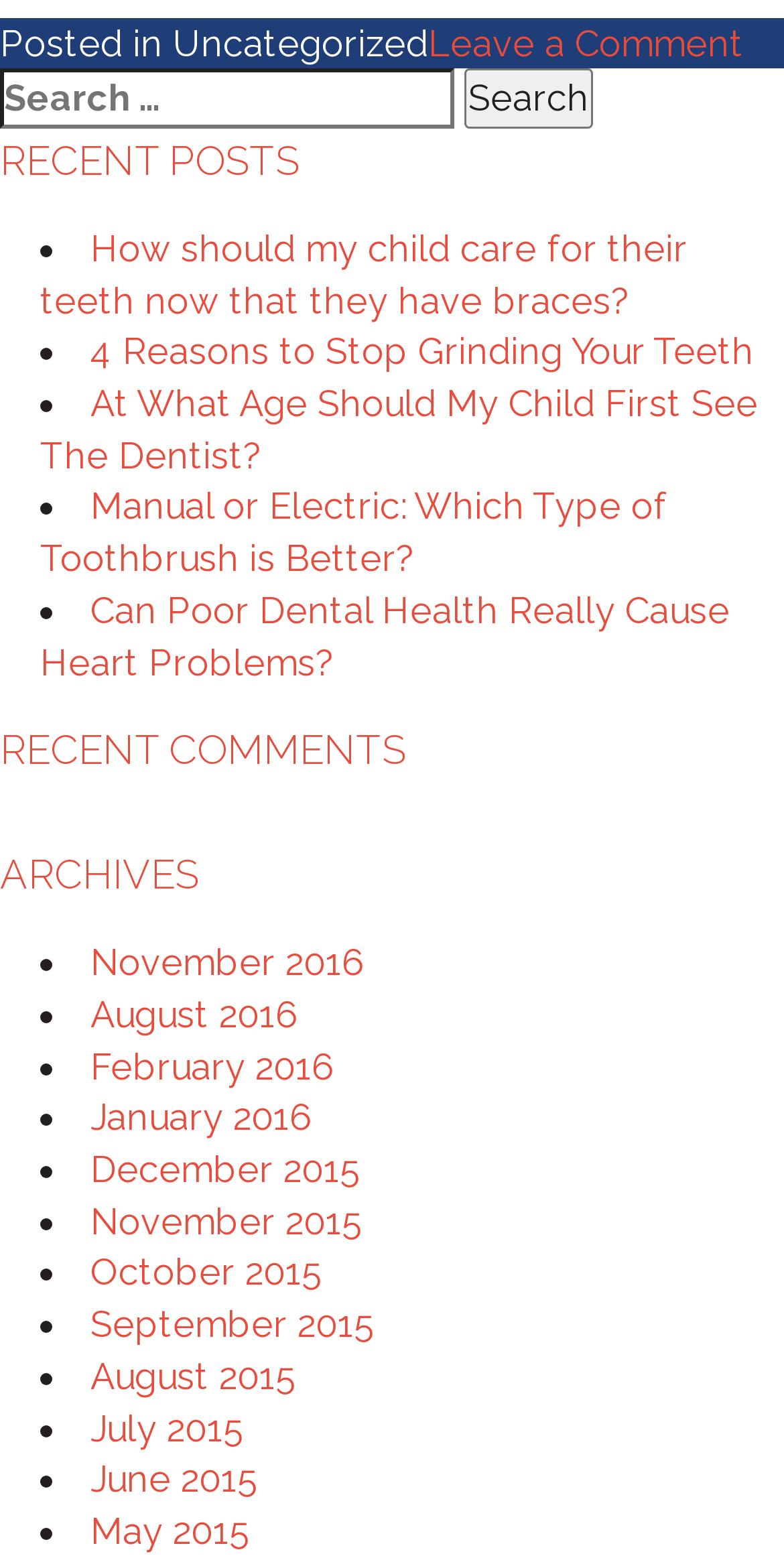Please specify the bounding box coordinates of the clickable region to carry out the following instruction: "Explore Research at Cambridge". The coordinates should be four float numbers between 0 and 1, in the format [left, top, right, bottom].

None